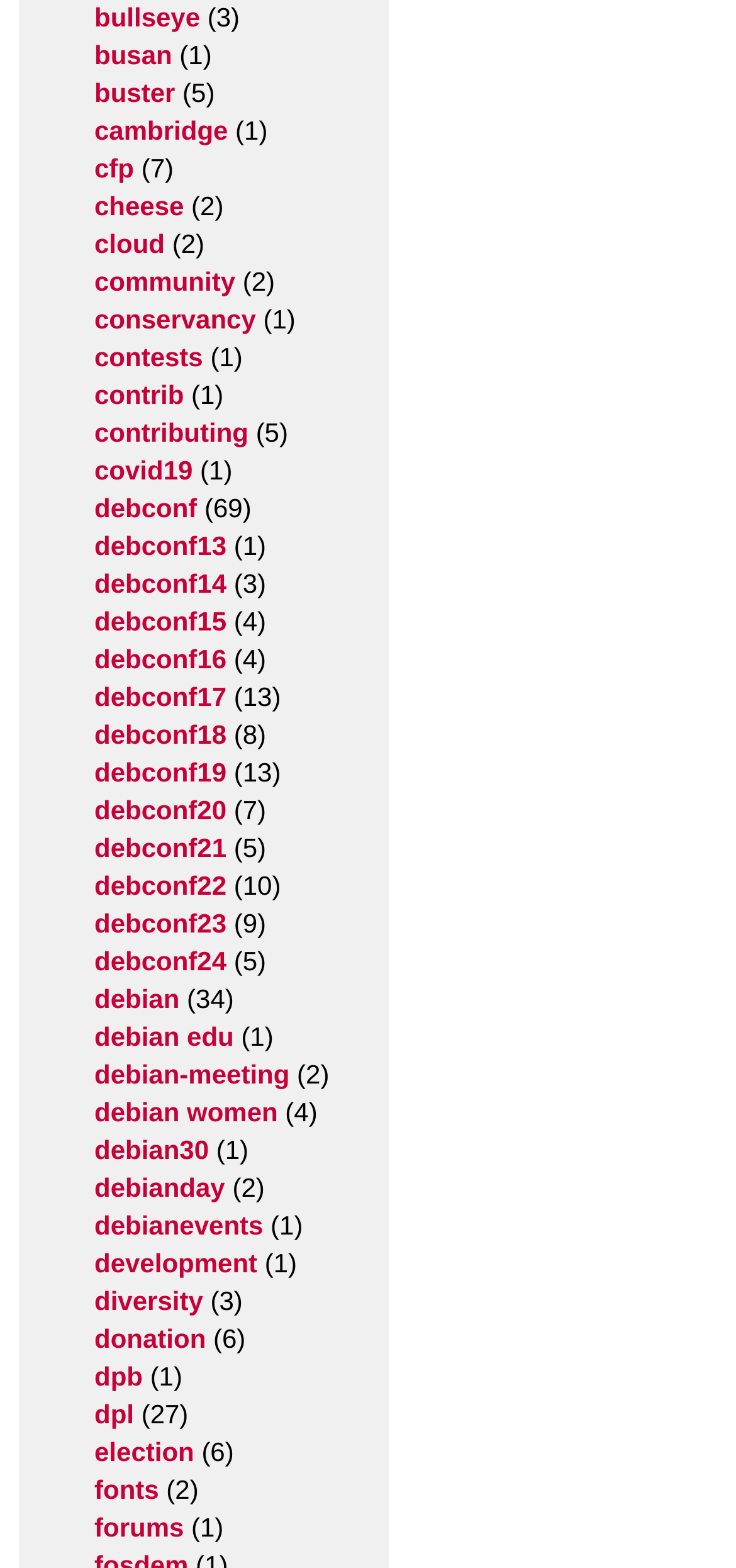Could you locate the bounding box coordinates for the section that should be clicked to accomplish this task: "check debconf".

[0.128, 0.315, 0.268, 0.339]